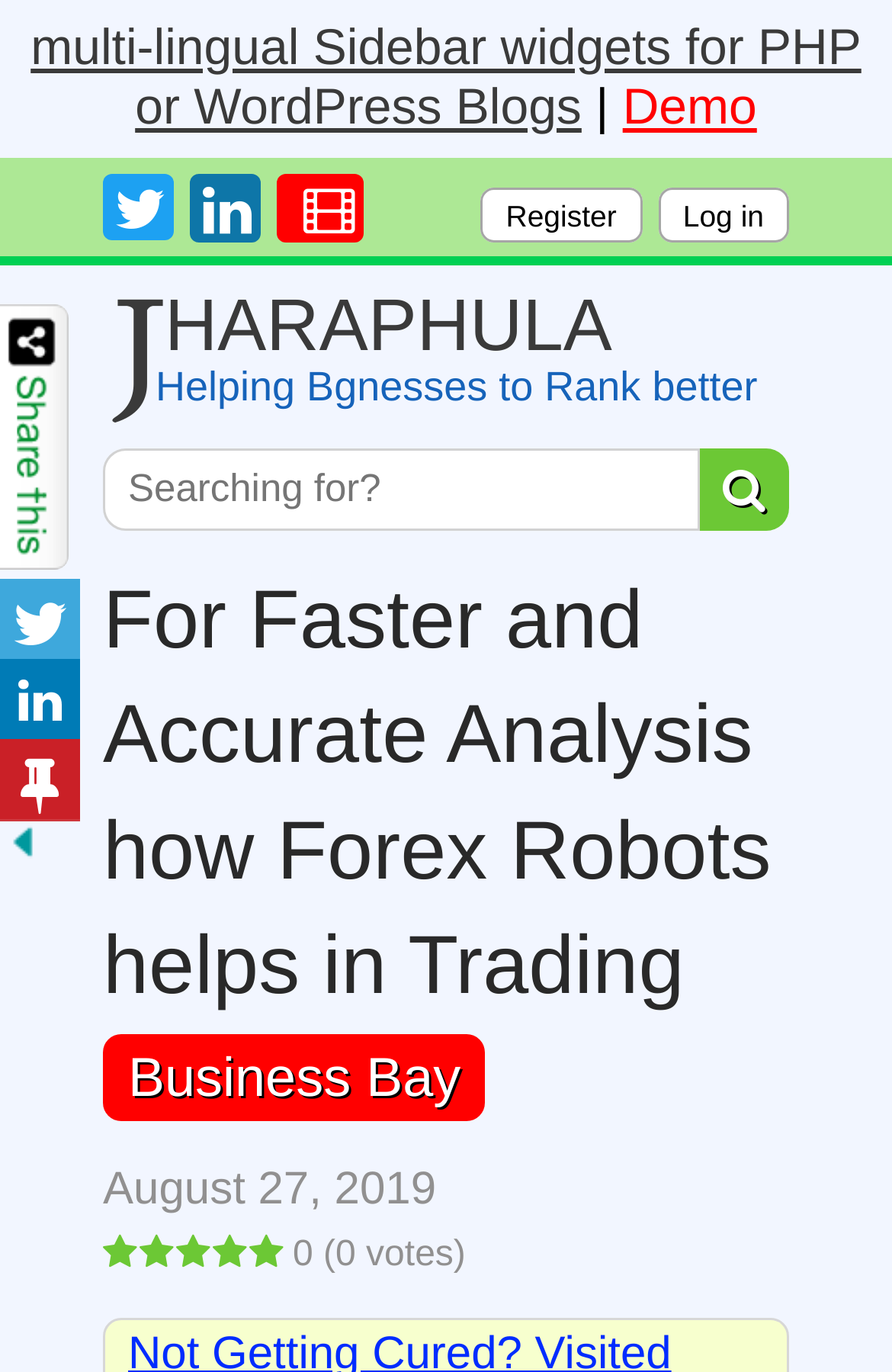What is the date mentioned on the webpage?
Based on the screenshot, provide your answer in one word or phrase.

August 27, 2019